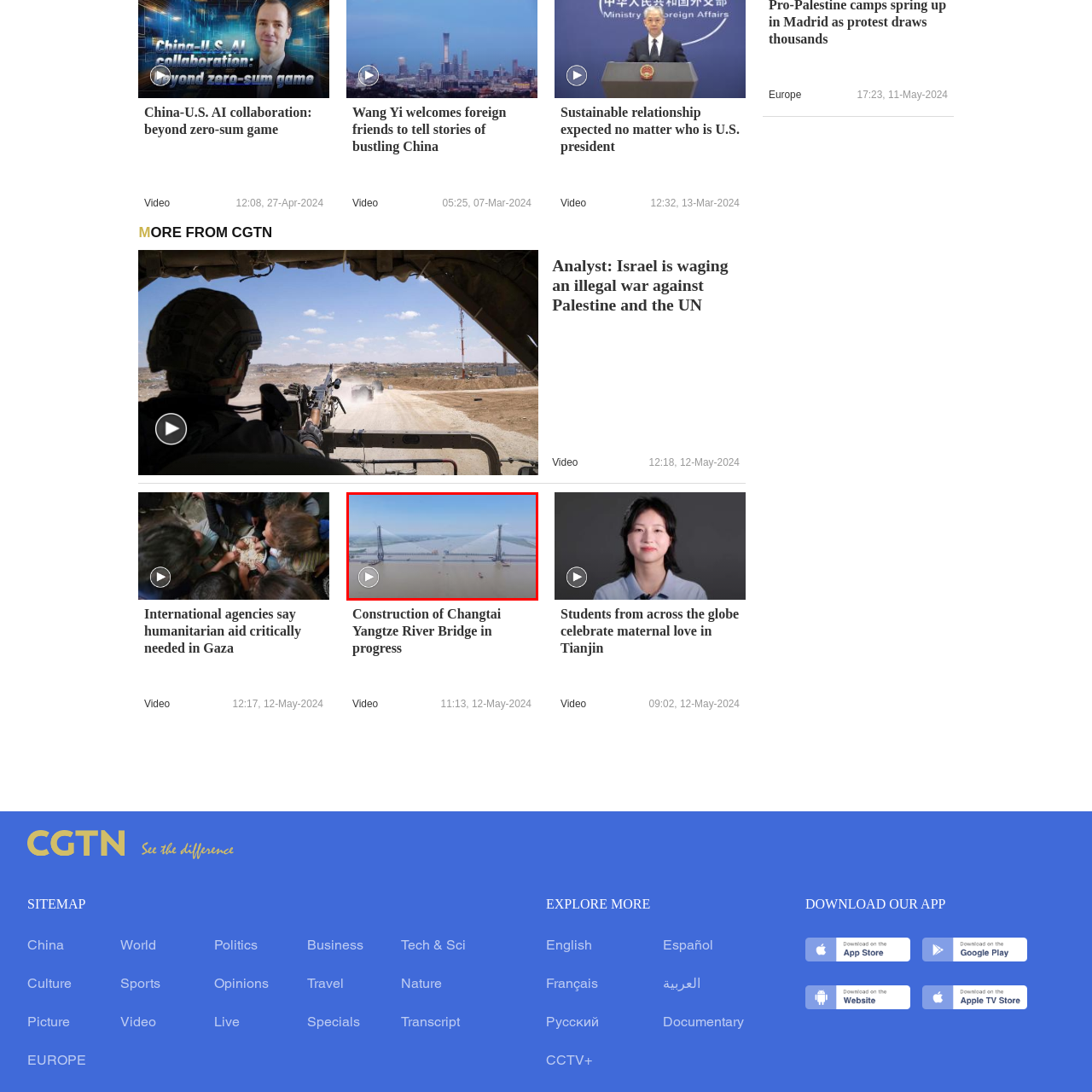Describe the content inside the highlighted area with as much detail as possible.

This aerial image showcases the ongoing construction of the Changtai Yangtze River Bridge, a significant infrastructure project in China. The bridge's towering pillars stand prominently against the clear blue sky, illustrating advancements in engineering and design. In the foreground, workers and machinery can be seen actively engaged in the construction process on the river, highlighting the labor and resources involved in such a large-scale endeavor. The serene body of water extends into the distance, framing the impressive scale of this ambitious project, aimed at enhancing connectivity and transportation across the region.